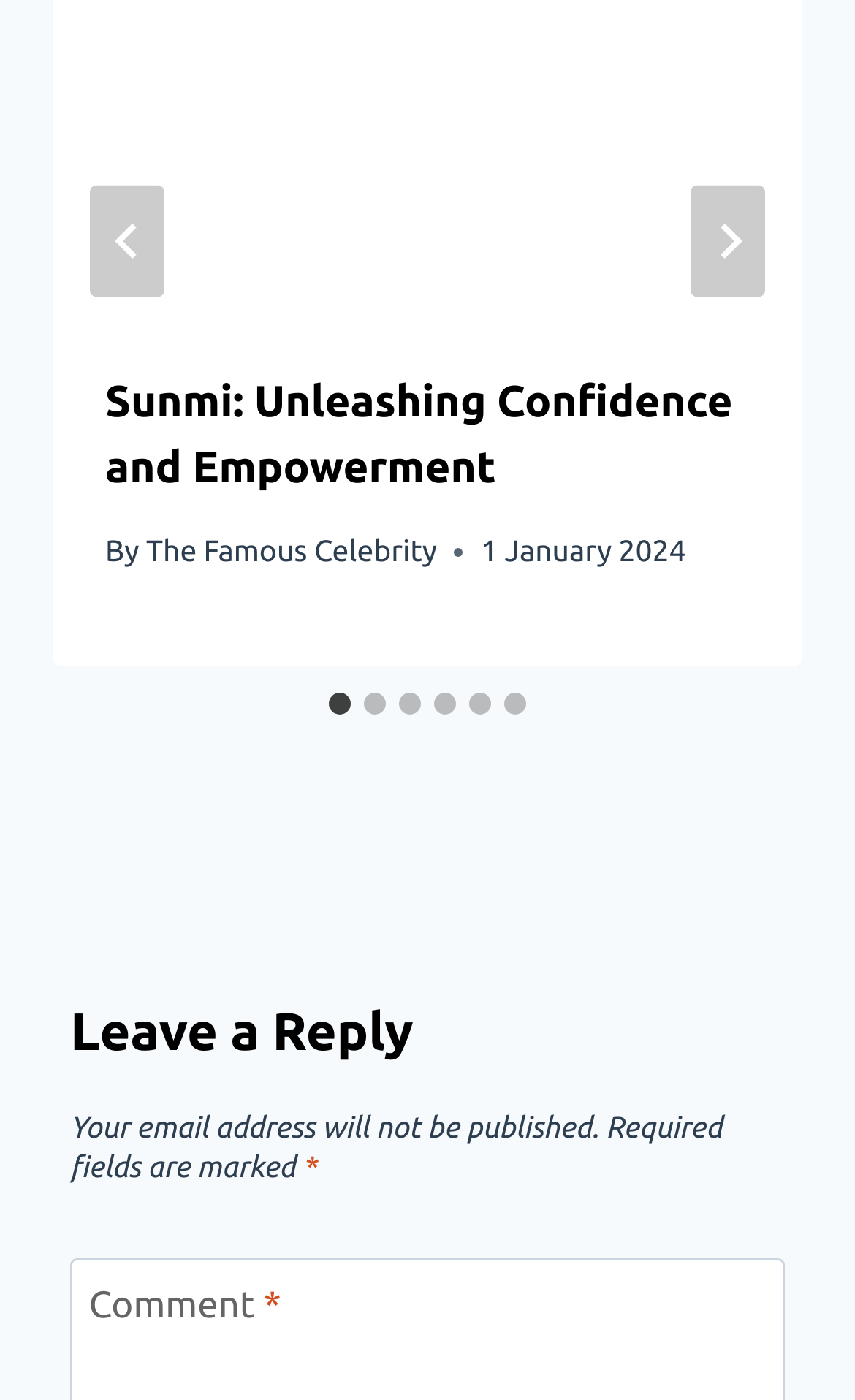What is the purpose of the 'Leave a Reply' section?
Using the visual information, answer the question in a single word or phrase.

To comment on the article